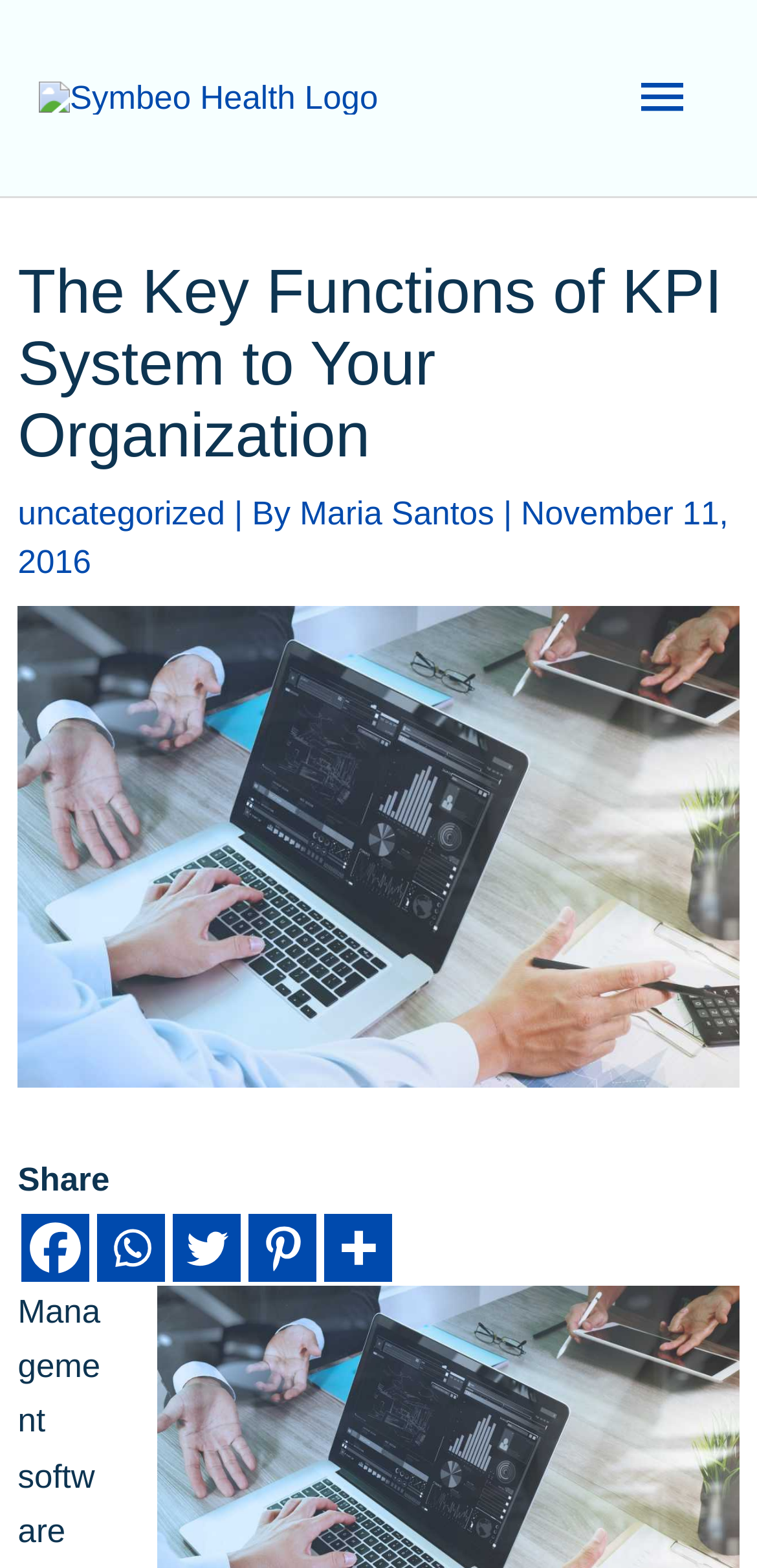What is the category of the article? Look at the image and give a one-word or short phrase answer.

uncategorized